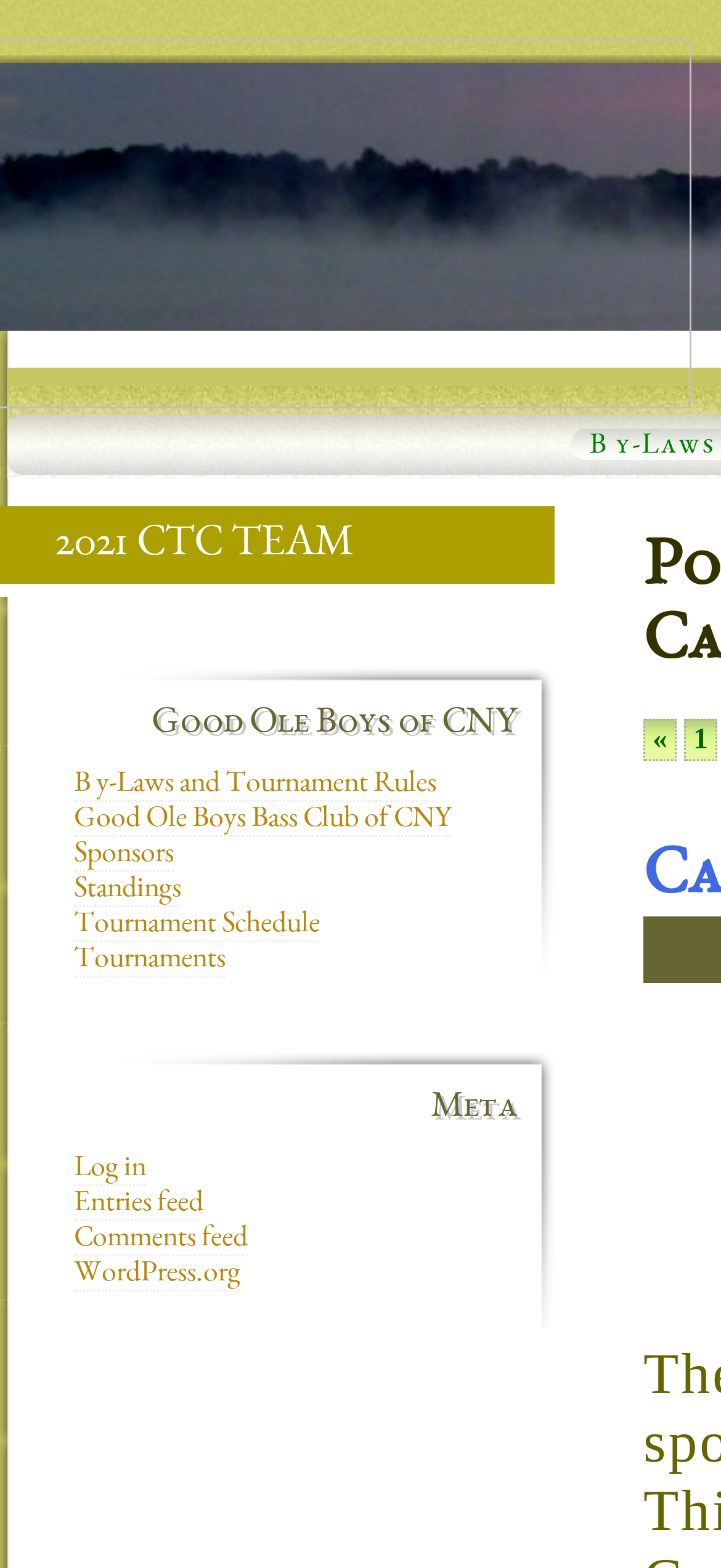Find the bounding box coordinates for the element that must be clicked to complete the instruction: "Check tournament standings". The coordinates should be four float numbers between 0 and 1, indicated as [left, top, right, bottom].

[0.103, 0.559, 0.251, 0.579]